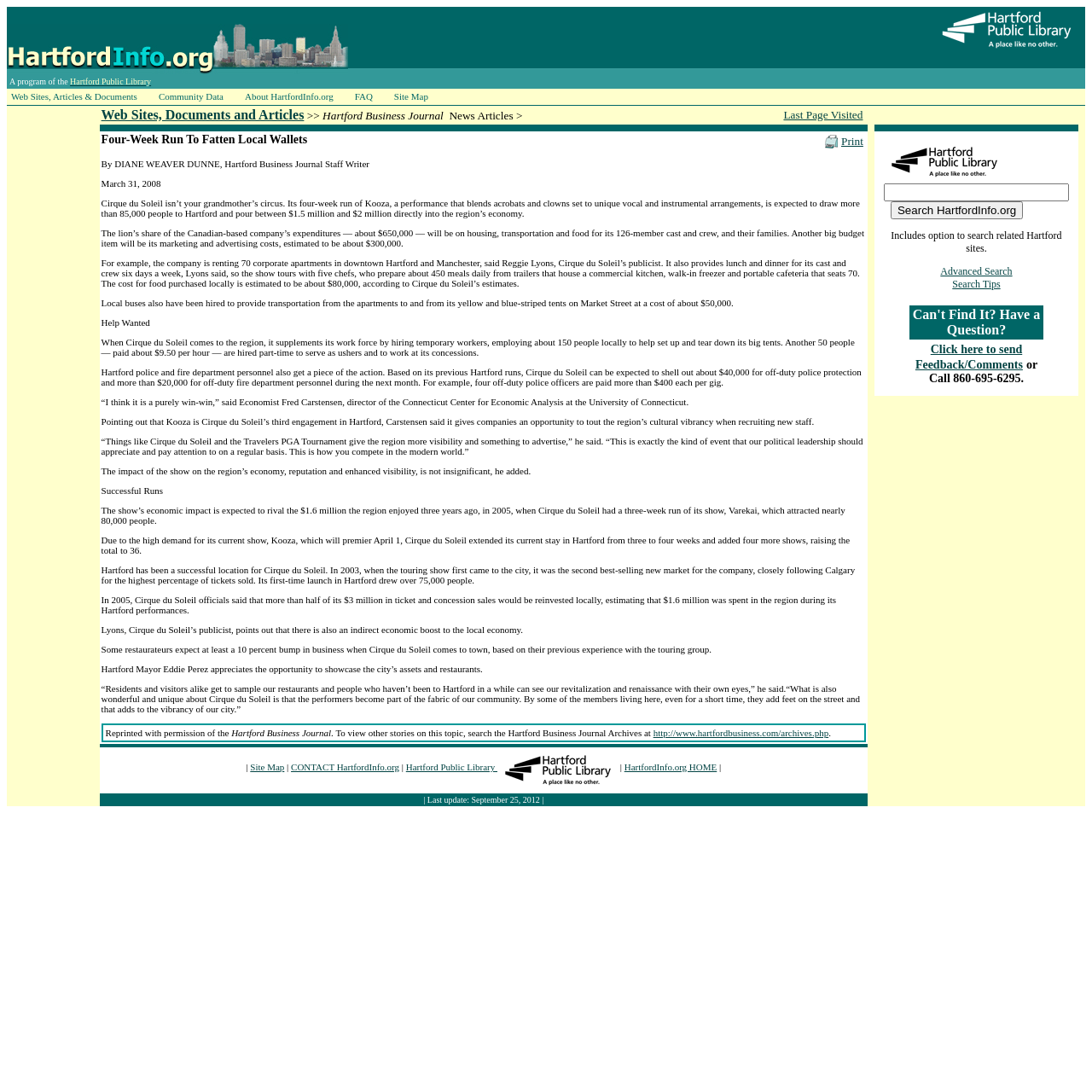Explain the webpage in detail, including its primary components.

The webpage is about an article titled "Four-Week Run To Fatten Local Wallets" from the Hartford Business Journal. The article discusses the economic impact of Cirque du Soleil's four-week run of Kooza in Hartford, which is expected to draw over 85,000 people and pour between $1.5 million and $2 million directly into the region's economy.

At the top of the page, there is a logo of HartfordInfo.org, a program of the Hartford Public Library, along with a navigation menu that includes links to Web Sites, Articles & Documents, News Articles, Community Data, and more.

Below the navigation menu, there is a section that displays the article's title, "Four-Week Run To Fatten Local Wallets", followed by a brief summary of the article. The article itself is divided into several sections, each discussing different aspects of Cirque du Soleil's impact on the local economy, including its expenditures on housing, transportation, and food, as well as its hiring of temporary workers and local police and fire department personnel.

Throughout the article, there are several links to other related stories and websites, including the Hartford Business Journal Archives. At the bottom of the page, there is a section that provides information on how to reprint the article with permission.

The layout of the page is organized and easy to read, with clear headings and paragraphs that make it easy to follow the article's content. There are also several images and icons scattered throughout the page, including a print icon and a link to the Hartford Business Journal Archives.